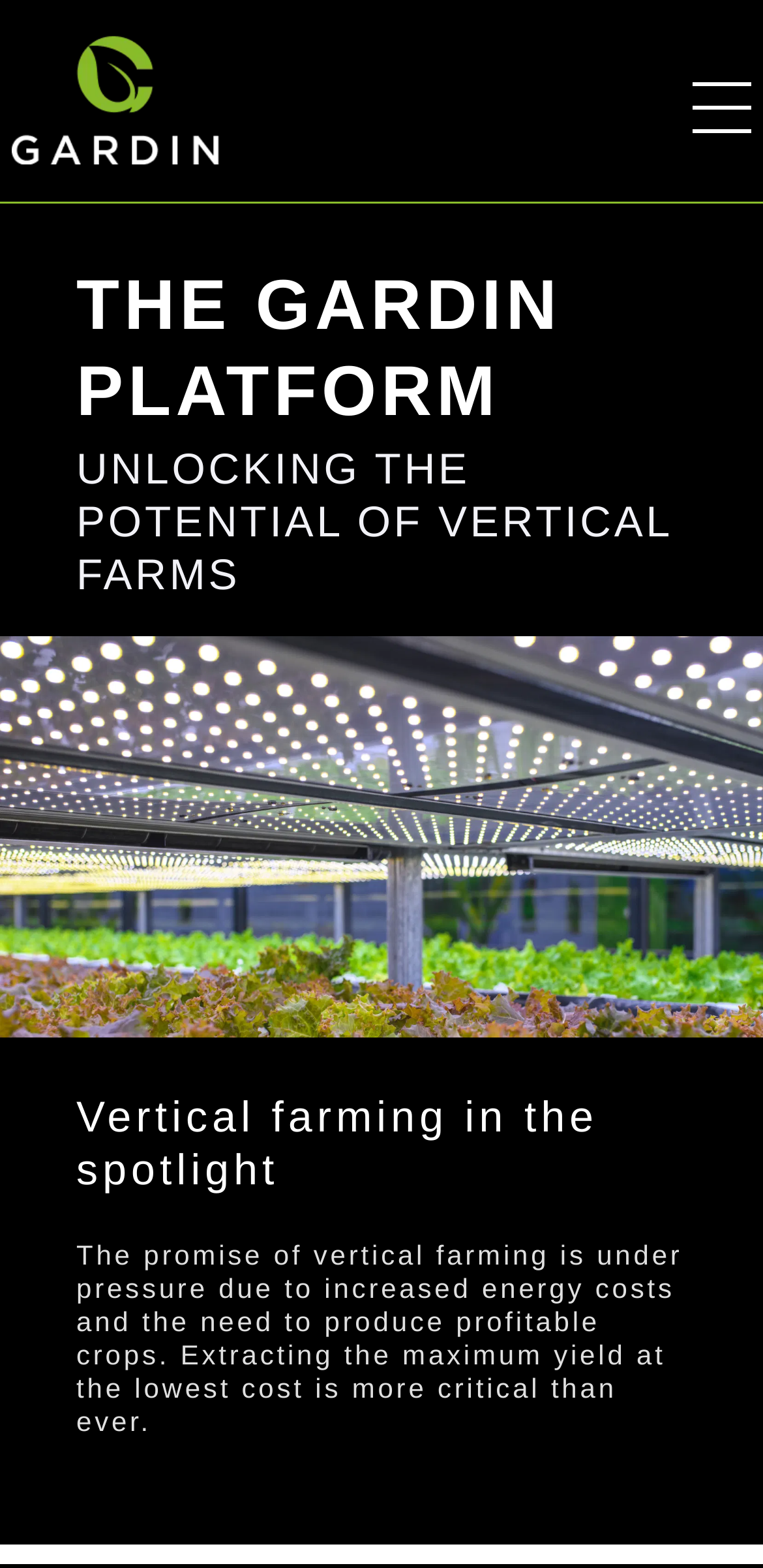Find the bounding box of the web element that fits this description: "HOW IT WORKS".

[0.519, 0.227, 0.948, 0.267]